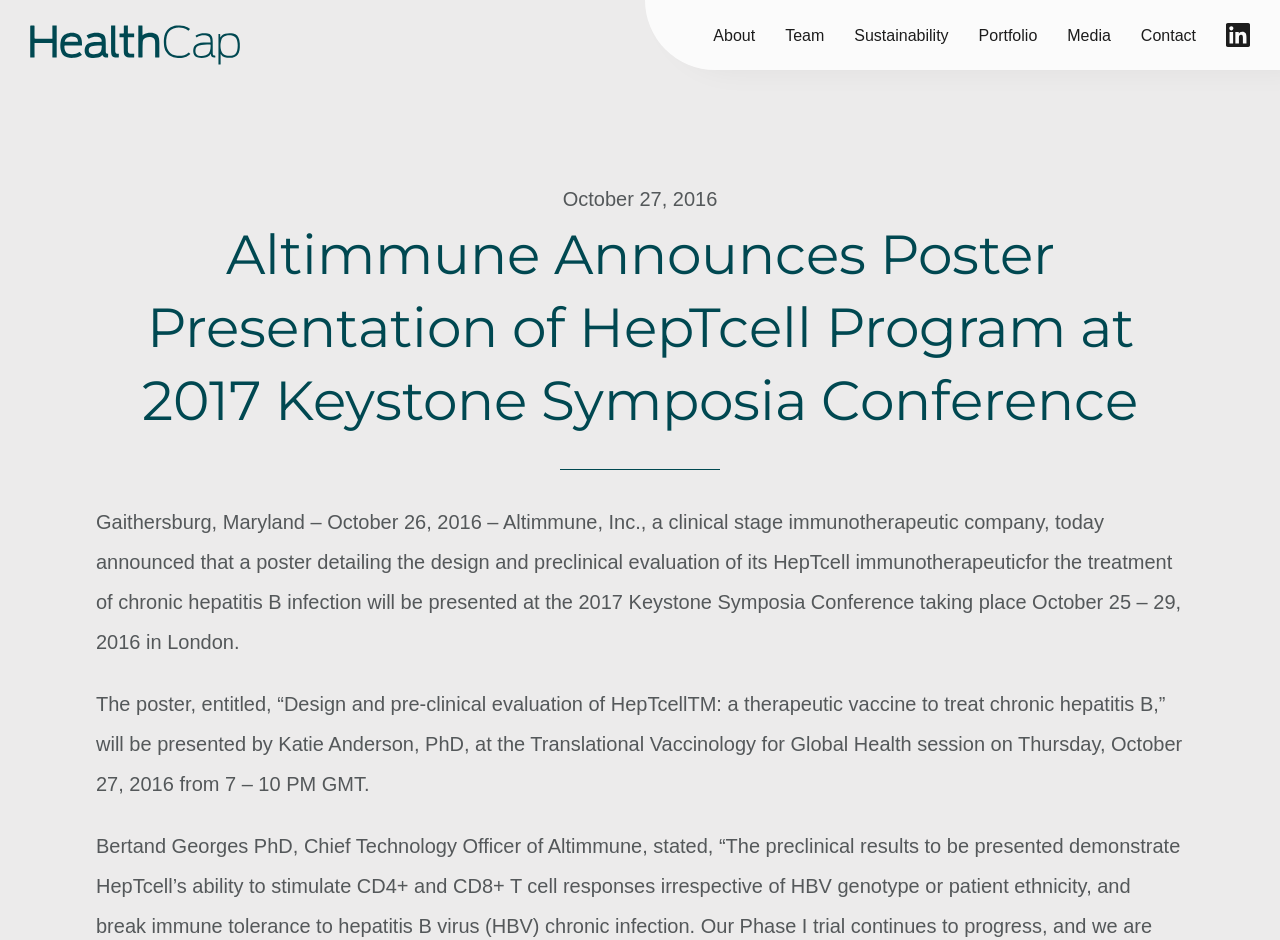Write a detailed summary of the webpage, including text, images, and layout.

The webpage appears to be a news article or press release from Altimmune, Inc. At the top of the page, there is a navigation menu with six links: "About", "Team", "Sustainability", "Portfolio", "Media", and "Contact", aligned horizontally and evenly spaced. To the right of the navigation menu, there is a LinkedIn logo.

Below the navigation menu, there is a date "October 27, 2016" displayed prominently. The main content of the page is a news article with a heading "Altimmune Announces Poster Presentation of HepTcell Program at 2017 Keystone Symposia Conference". The article is divided into two paragraphs. The first paragraph describes the announcement of a poster presentation at the 2017 Keystone Symposia Conference, detailing the design and preclinical evaluation of Altimmune's HepTcell immunotherapeutic for the treatment of chronic hepatitis B infection. The second paragraph provides more details about the poster presentation, including the title, presenter, and timing.

Overall, the webpage has a simple and clean layout, with a focus on presenting the news article and providing easy access to other sections of the website through the navigation menu.